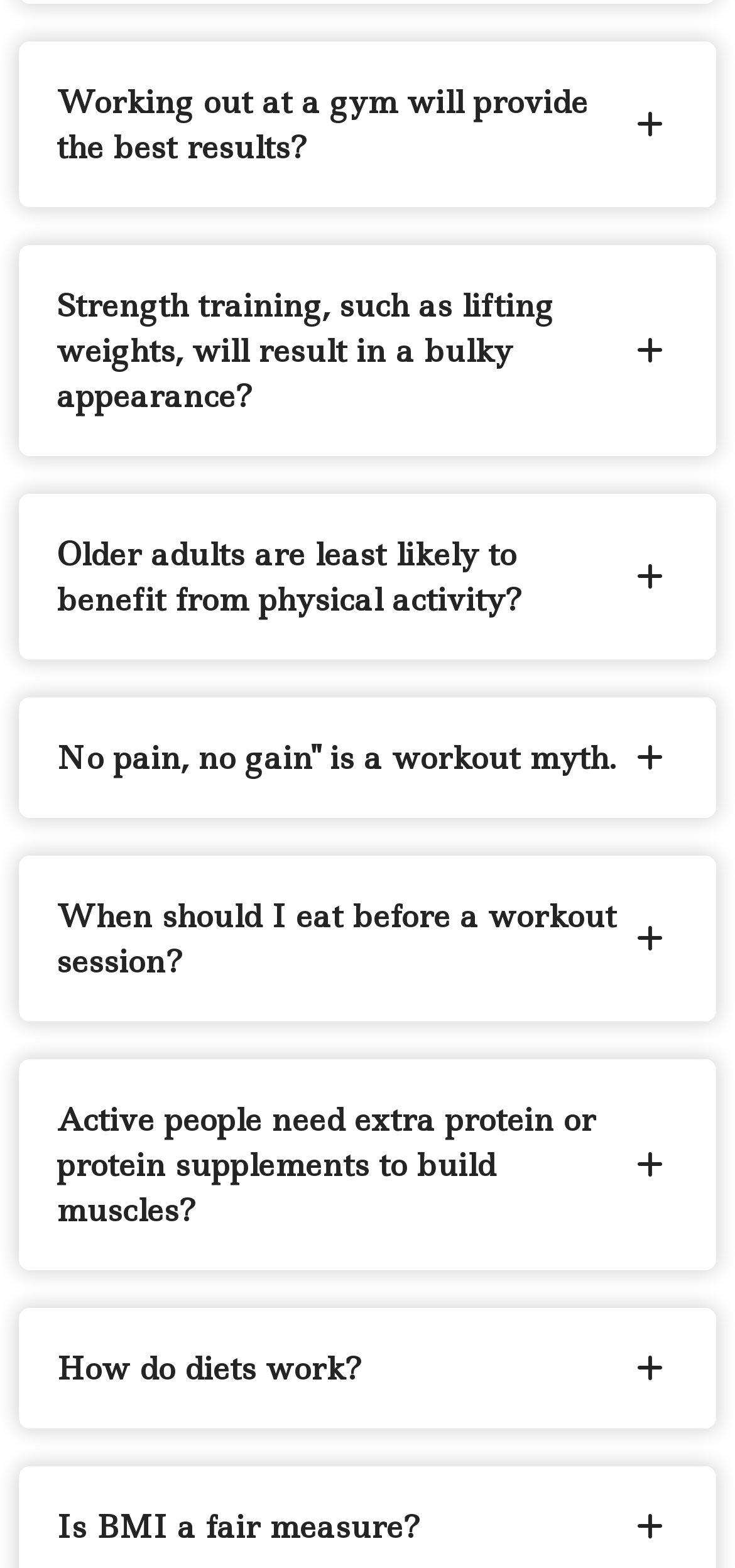What is the focus of the last tab?
We need a detailed and meticulous answer to the question.

The last tab is labeled 'How do diets work?' which suggests that the focus of this tab is on explaining how diets function or are effective.